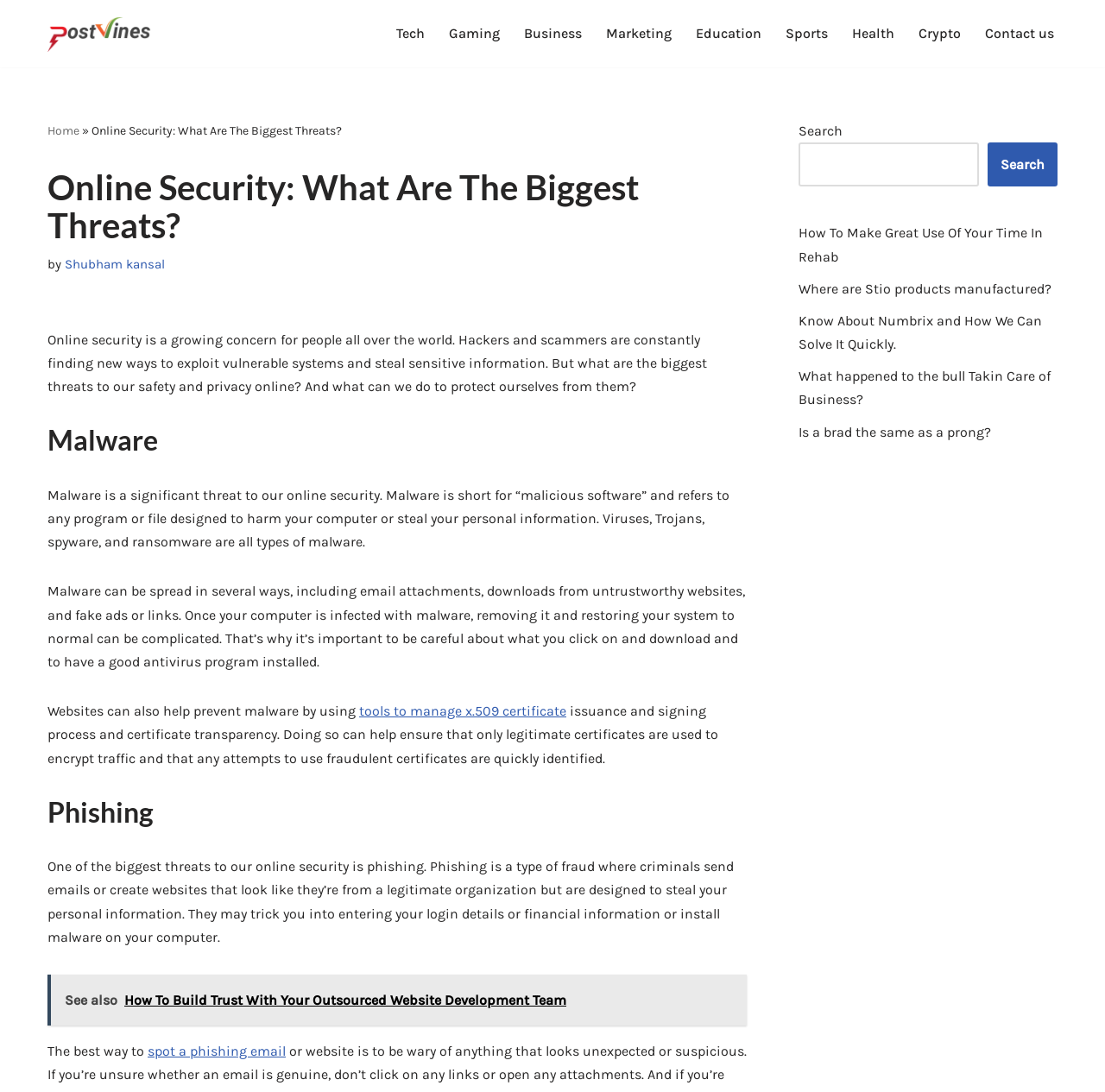Use one word or a short phrase to answer the question provided: 
What is the main topic of this webpage?

Online Security